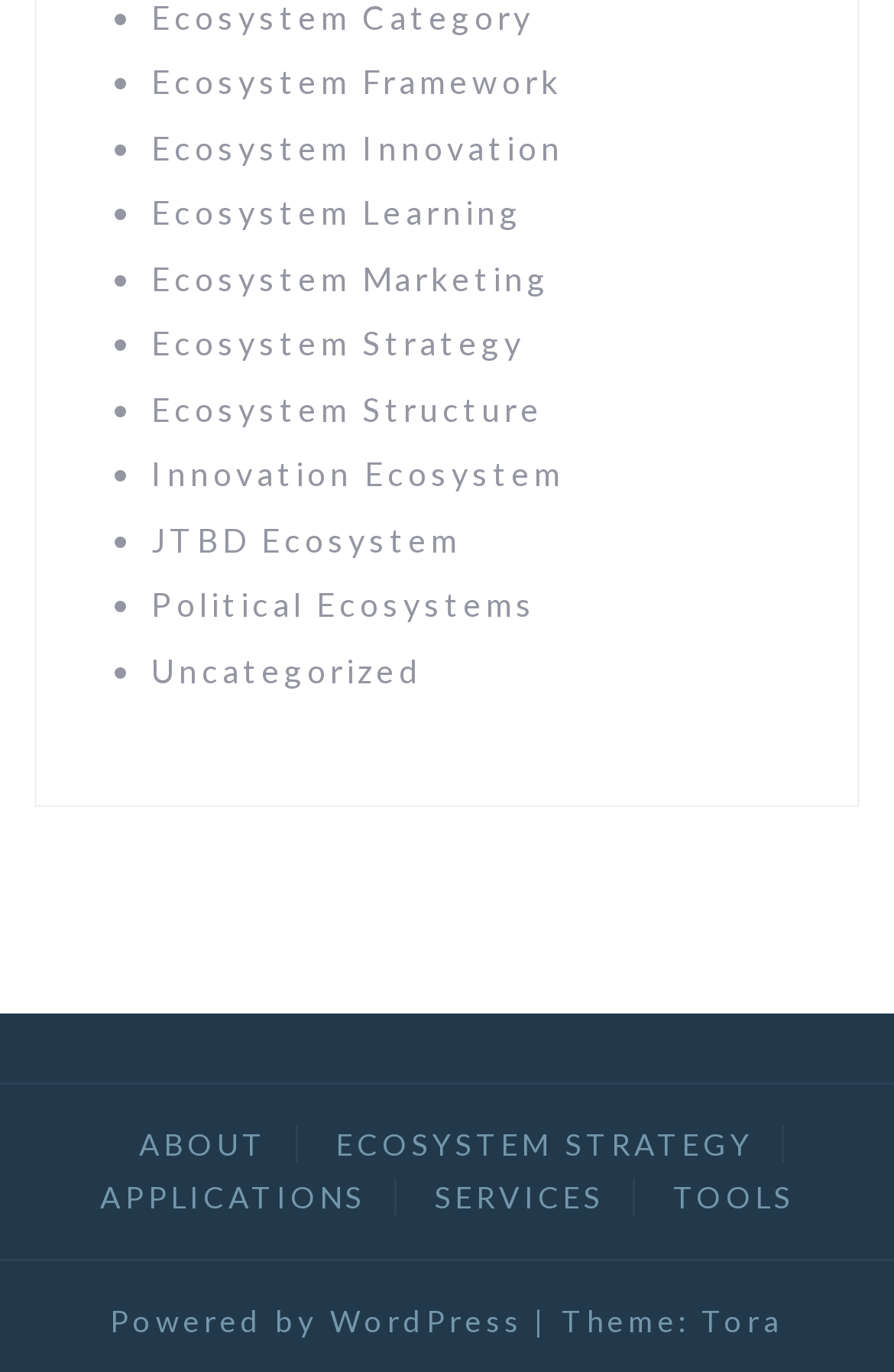Using the element description Powered by WordPress, predict the bounding box coordinates for the UI element. Provide the coordinates in (top-left x, top-left y, bottom-right x, bottom-right y) format with values ranging from 0 to 1.

[0.123, 0.949, 0.585, 0.976]